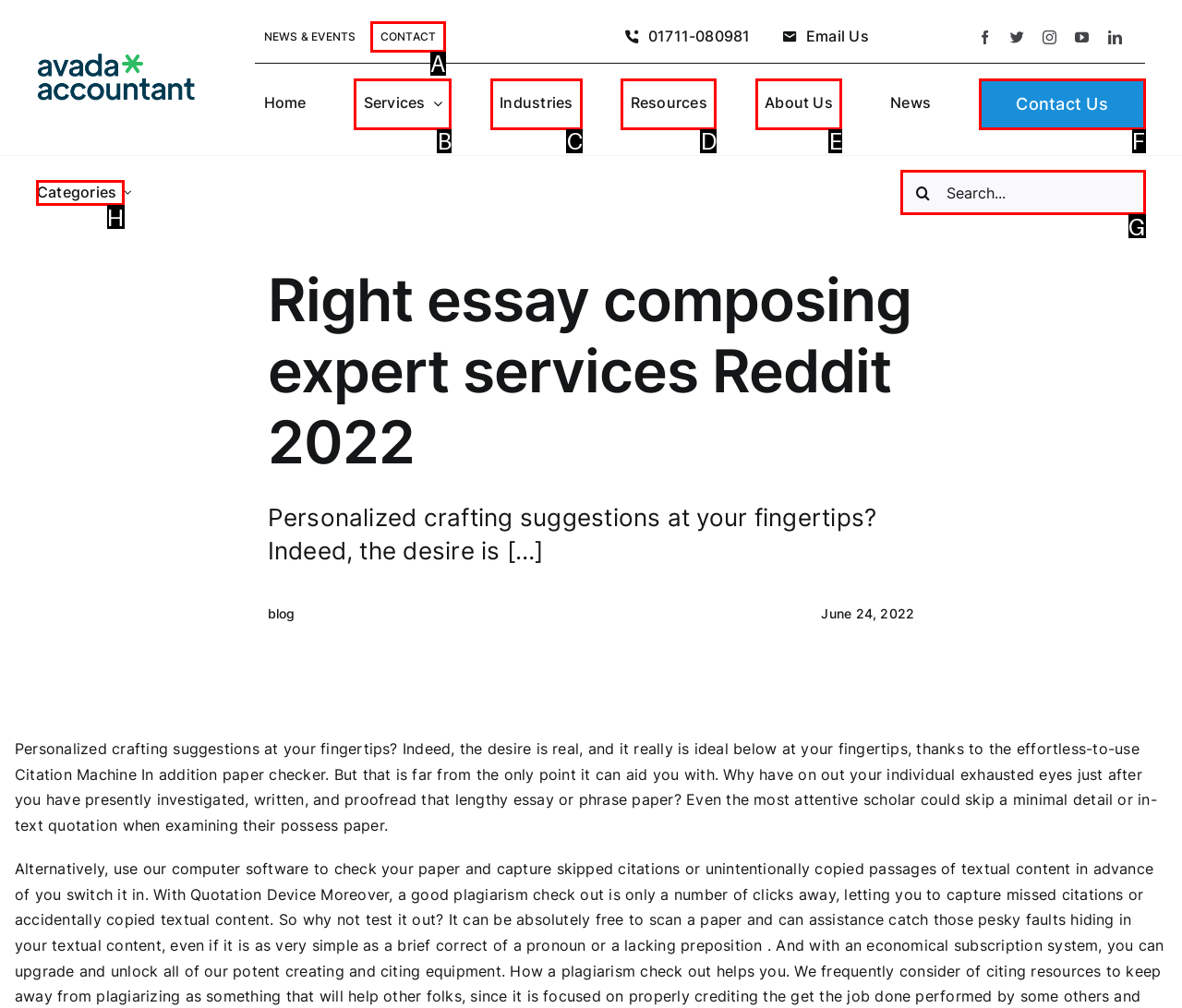Select the appropriate HTML element to click on to finish the task: Search for something.
Answer with the letter corresponding to the selected option.

G